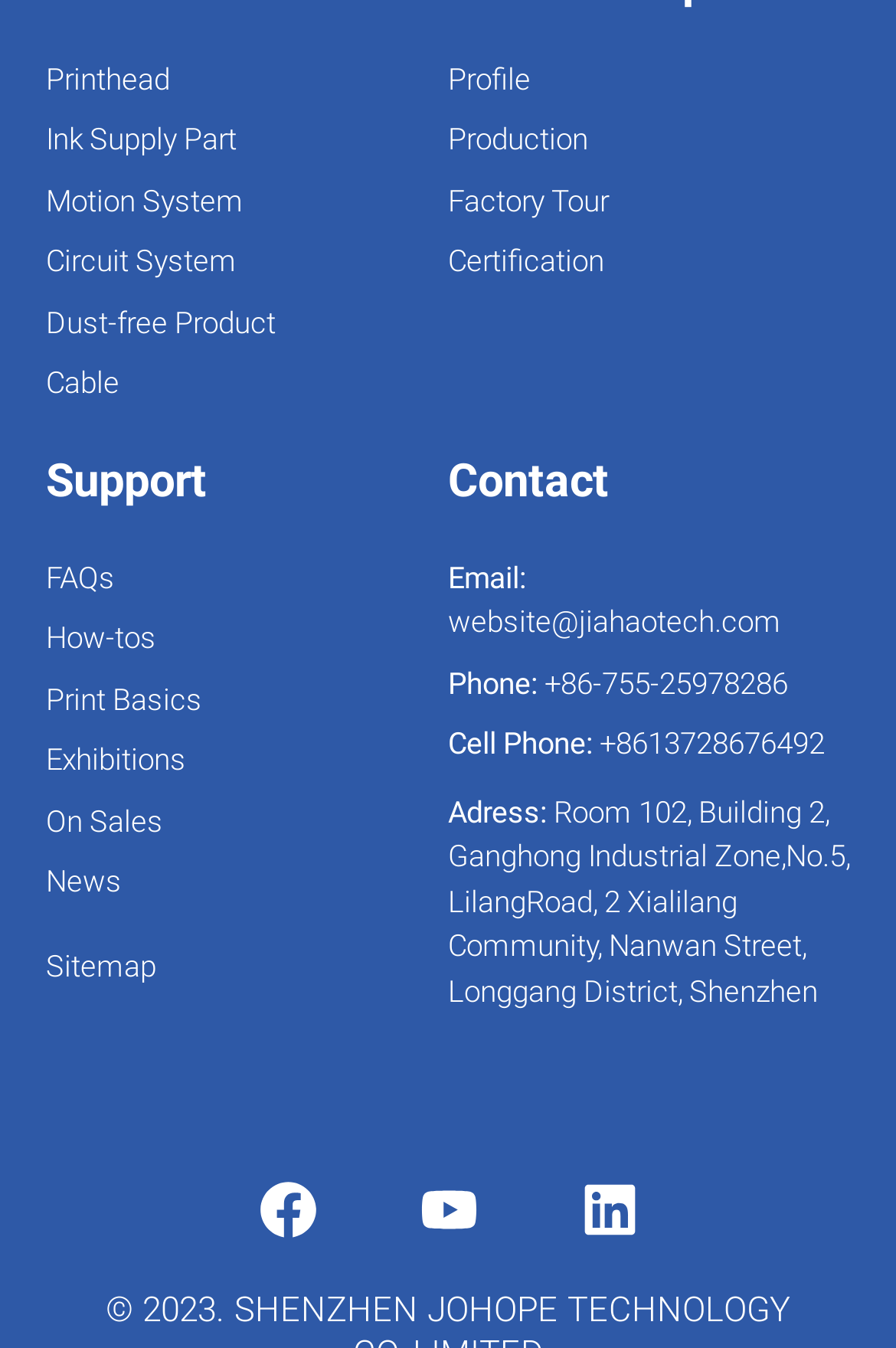Provide the bounding box coordinates, formatted as (top-left x, top-left y, bottom-right x, bottom-right y), with all values being floating point numbers between 0 and 1. Identify the bounding box of the UI element that matches the description: Best AI chatbot Zephyr 7B

None